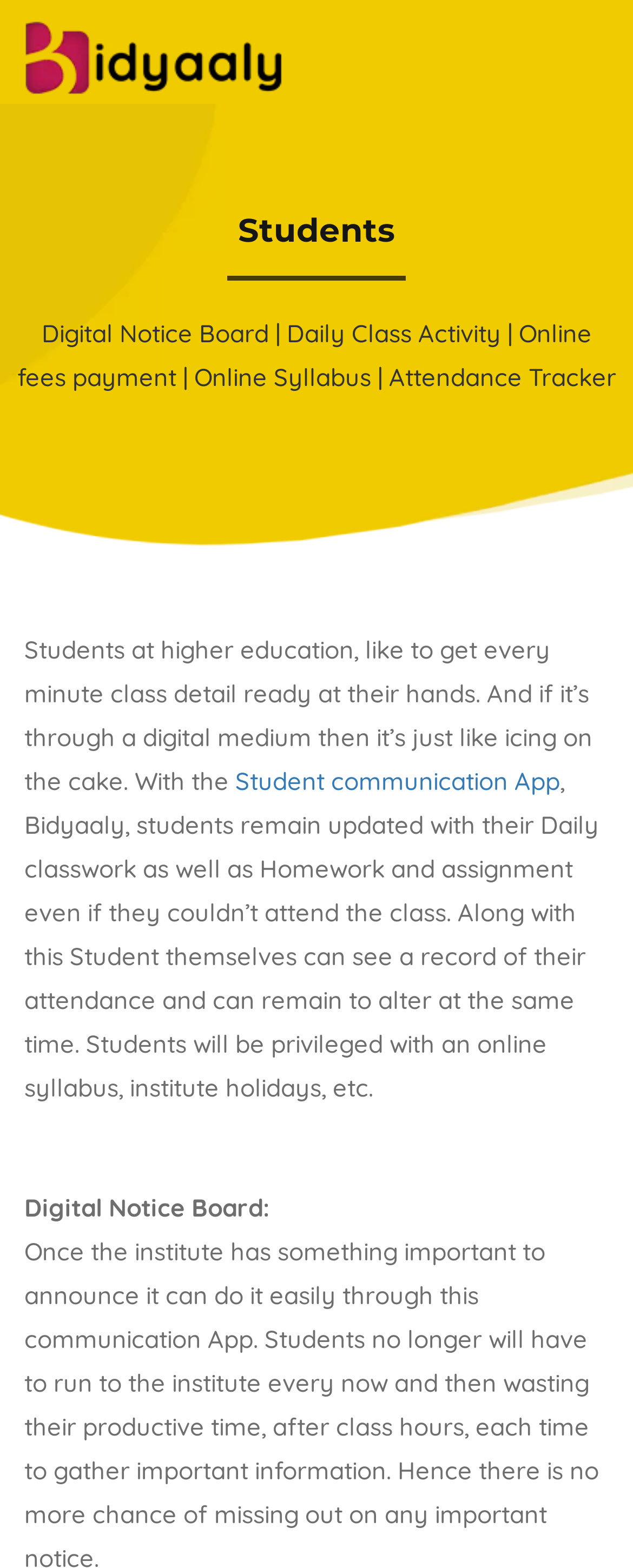Generate a thorough caption that explains the contents of the webpage.

The webpage is about Bidyaaly, a student communication app that offers various features for students. At the top left corner, there is a link and an image, likely a logo. Below the logo, there is a heading that reads "Students". 

Under the "Students" heading, there is a brief description of the app's features, including Digital Notice Board, Daily Class Activity, Online fees payment, Online Syllabus, and Attendance Tracker. 

Further down, there is a paragraph of text that explains how the app benefits students, allowing them to access class details, daily classwork, homework, and assignments digitally. The text also mentions that students can view their attendance records and online syllabus. 

A link to the "Student communication App" is embedded within this paragraph. 

Below this text, there is another paragraph that continues to describe the app's features, including the digital notice board.